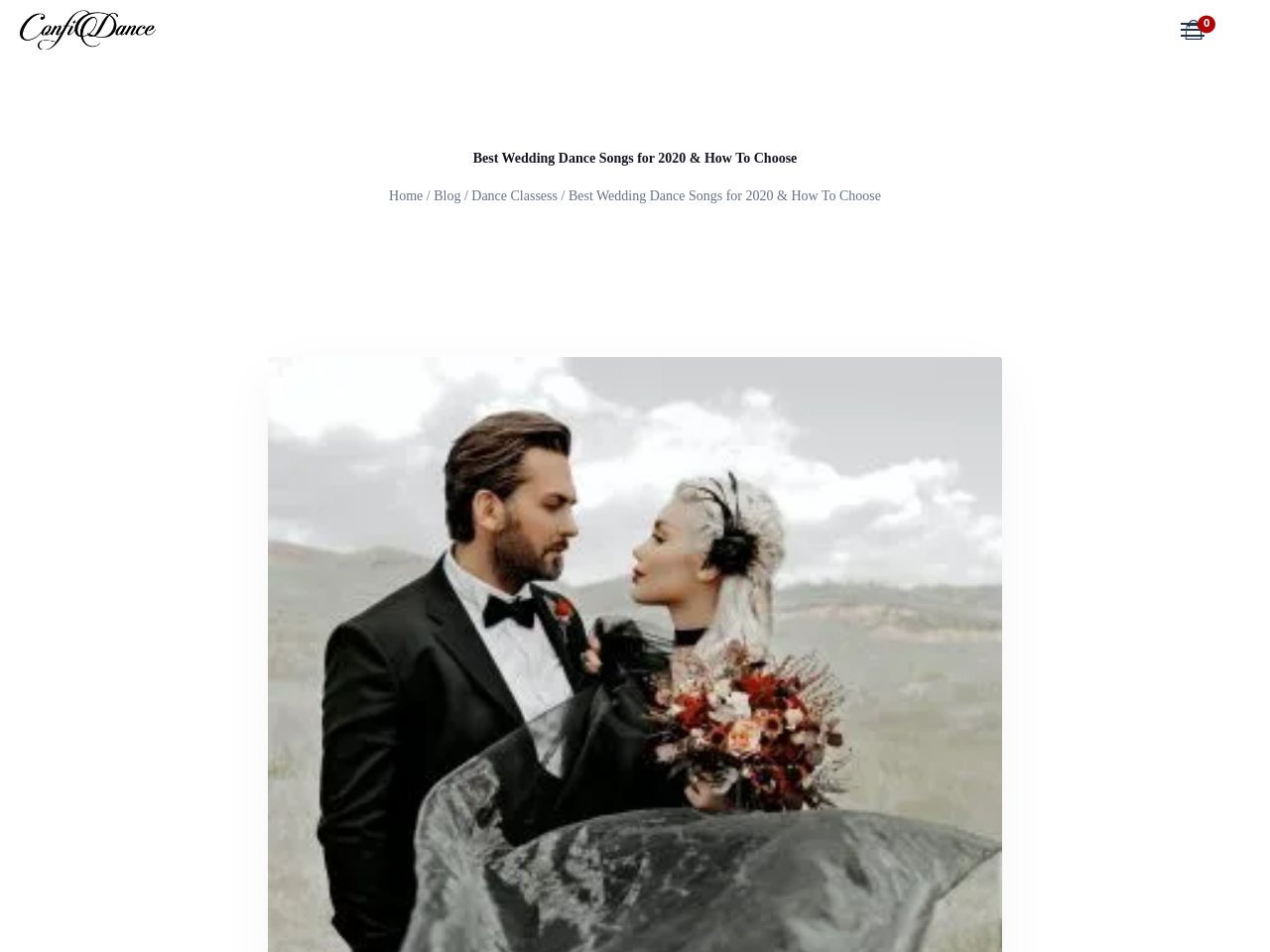Provide the bounding box for the UI element matching this description: "Home".

[0.306, 0.192, 0.333, 0.22]